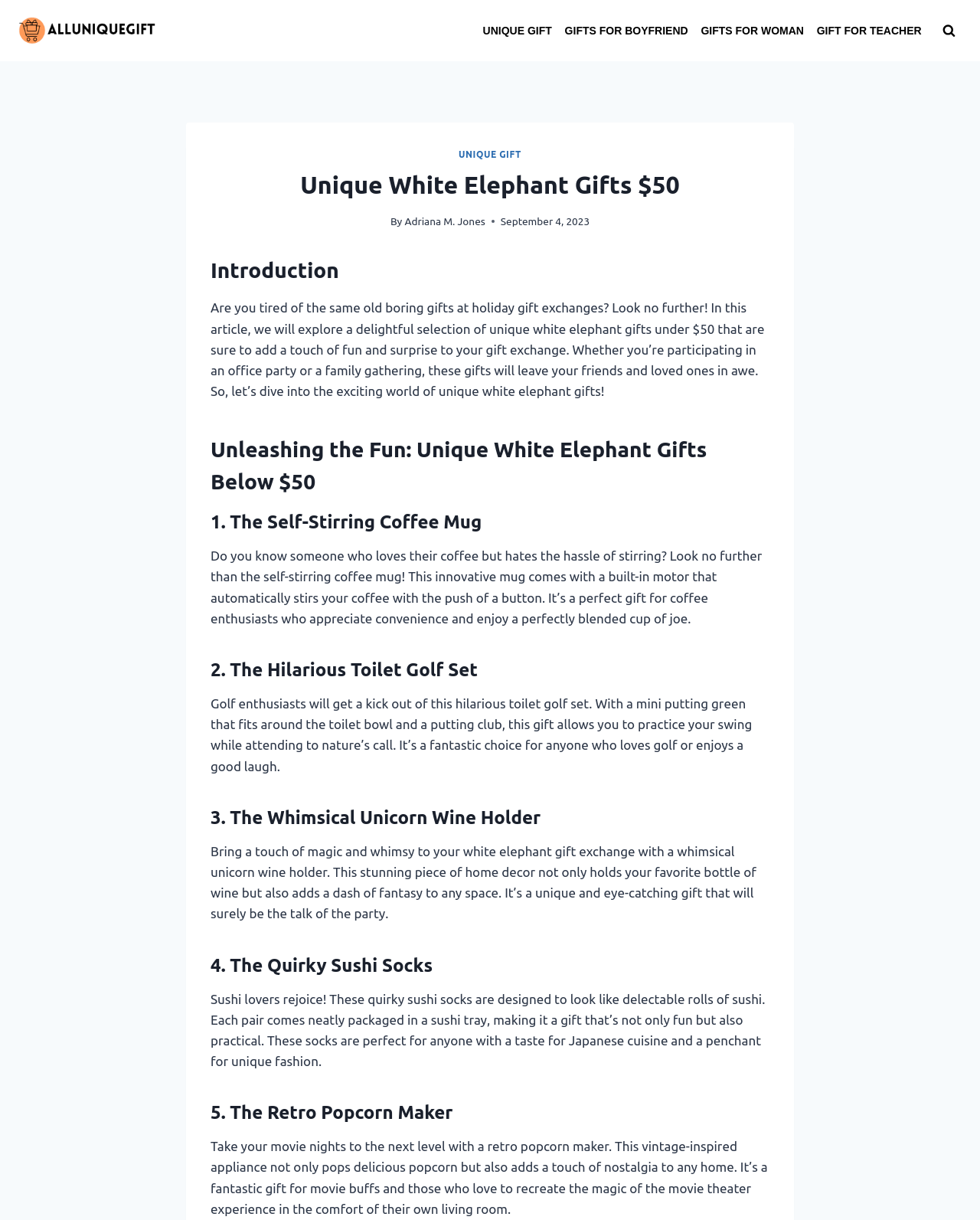Please identify the bounding box coordinates of the region to click in order to complete the given instruction: "View the search form". The coordinates should be four float numbers between 0 and 1, i.e., [left, top, right, bottom].

[0.955, 0.014, 0.981, 0.036]